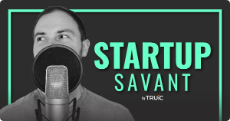Refer to the image and offer a detailed explanation in response to the question: What is the dominant color of the text?

The caption describes the text as 'vibrant turquoise', which indicates that the dominant color of the text is turquoise, effectively capturing attention and conveying a sense of professionalism and creativity.